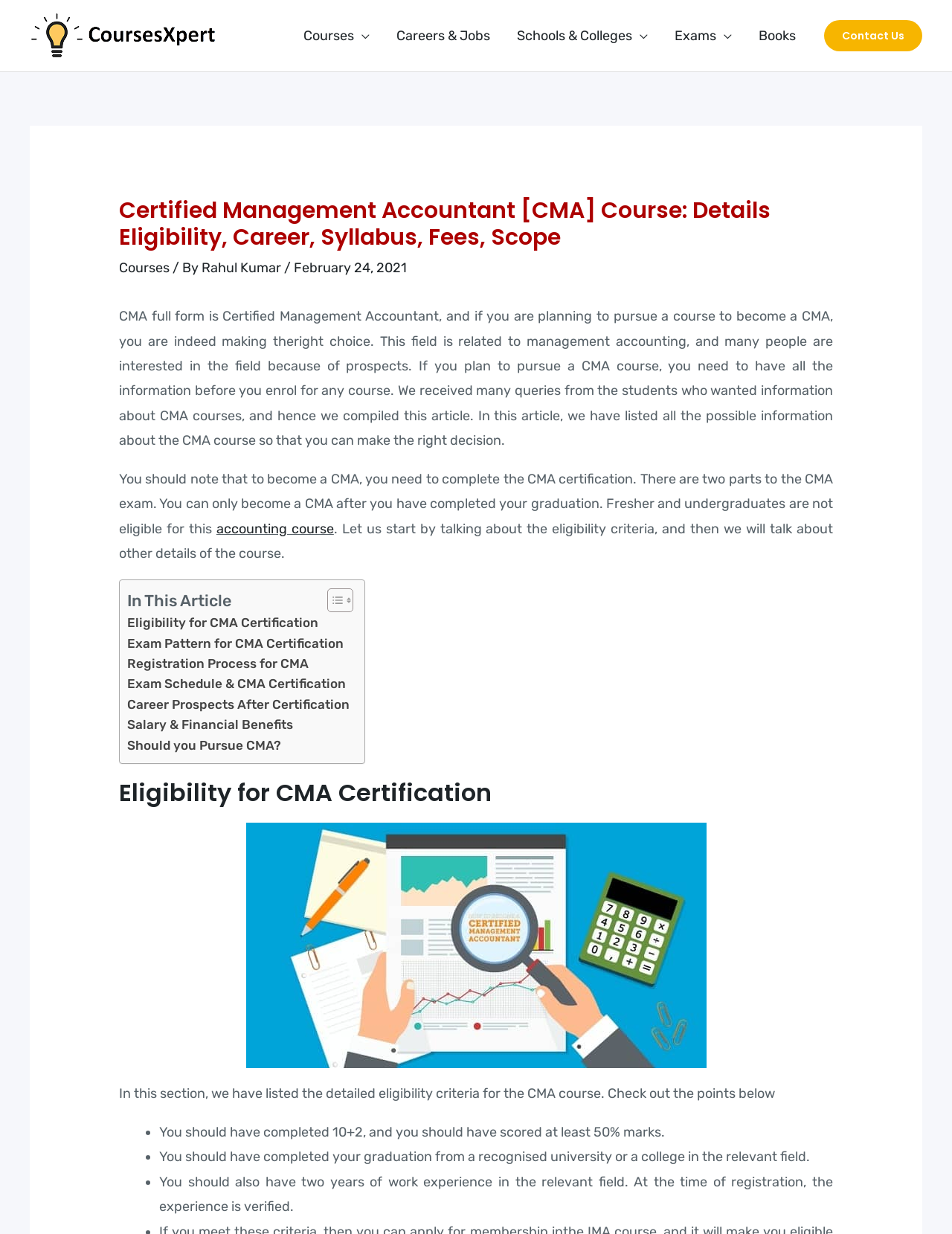Please indicate the bounding box coordinates of the element's region to be clicked to achieve the instruction: "Read more about the CMA course". Provide the coordinates as four float numbers between 0 and 1, i.e., [left, top, right, bottom].

[0.125, 0.63, 0.875, 0.655]